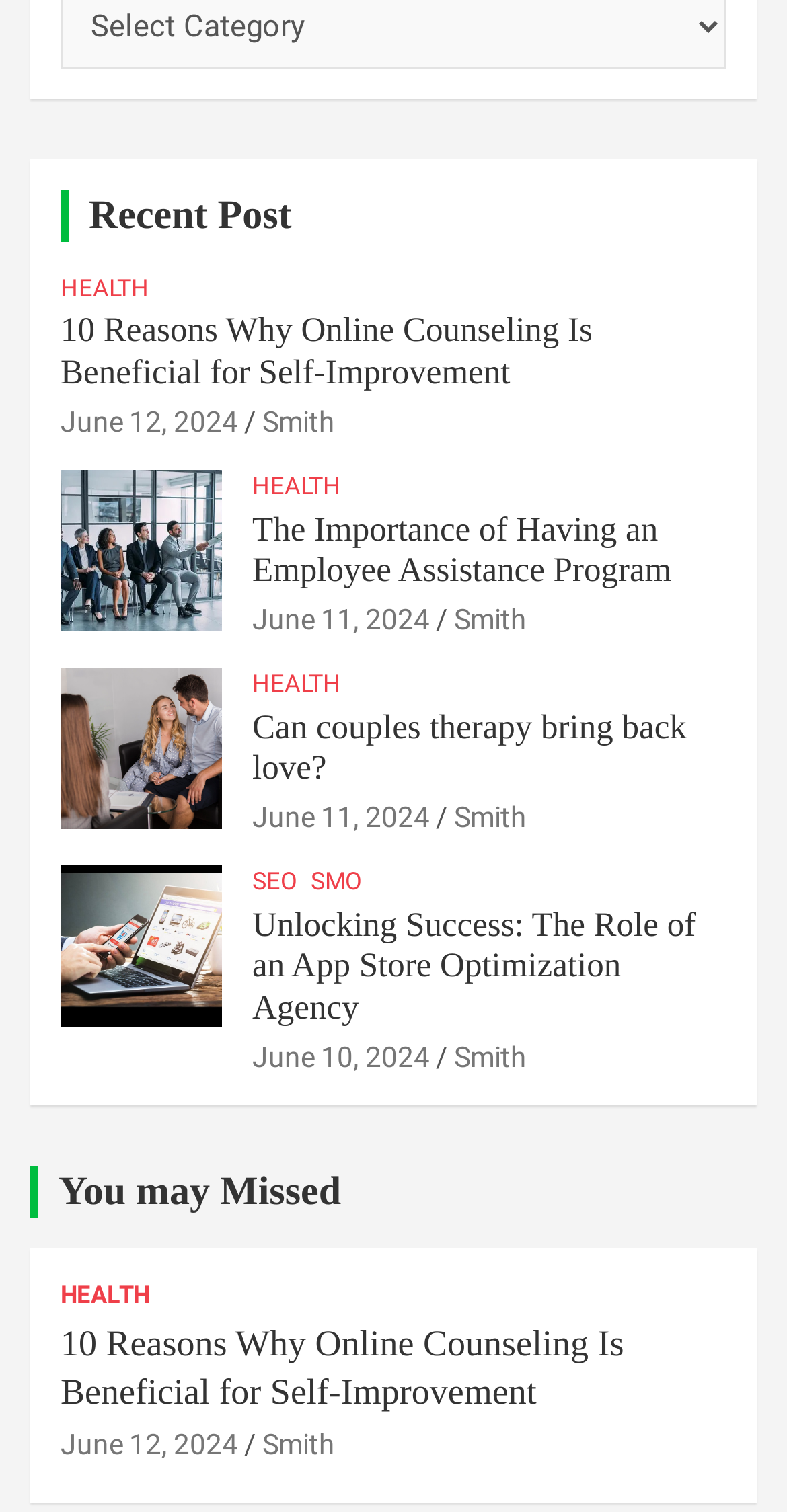What is the category of the post 'Unlocking Success: The Role of an App Store Optimization Agency'?
From the image, provide a succinct answer in one word or a short phrase.

SEO